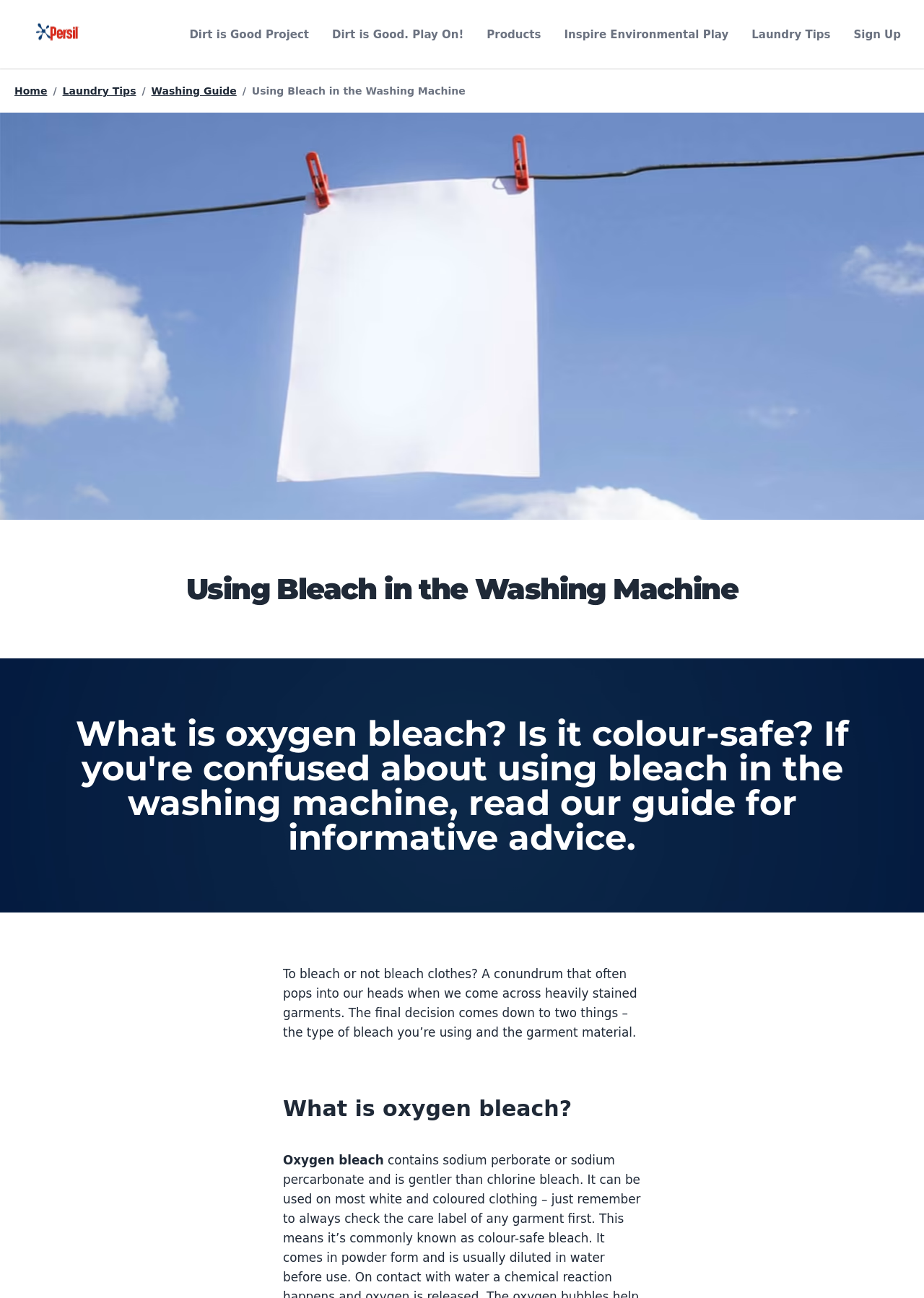What is the link at the top-right corner of the webpage?
Answer the question with a thorough and detailed explanation.

I determined the link at the top-right corner of the webpage by looking at the link elements within the dialog section, which includes links to 'Dirt is Good Project', 'Products', 'Inspire Environmental Play', 'Laundry Tips', and 'Sign Up', and comparing their bounding box coordinates to determine that the 'Sign Up' link is located at the top-right corner of the webpage.